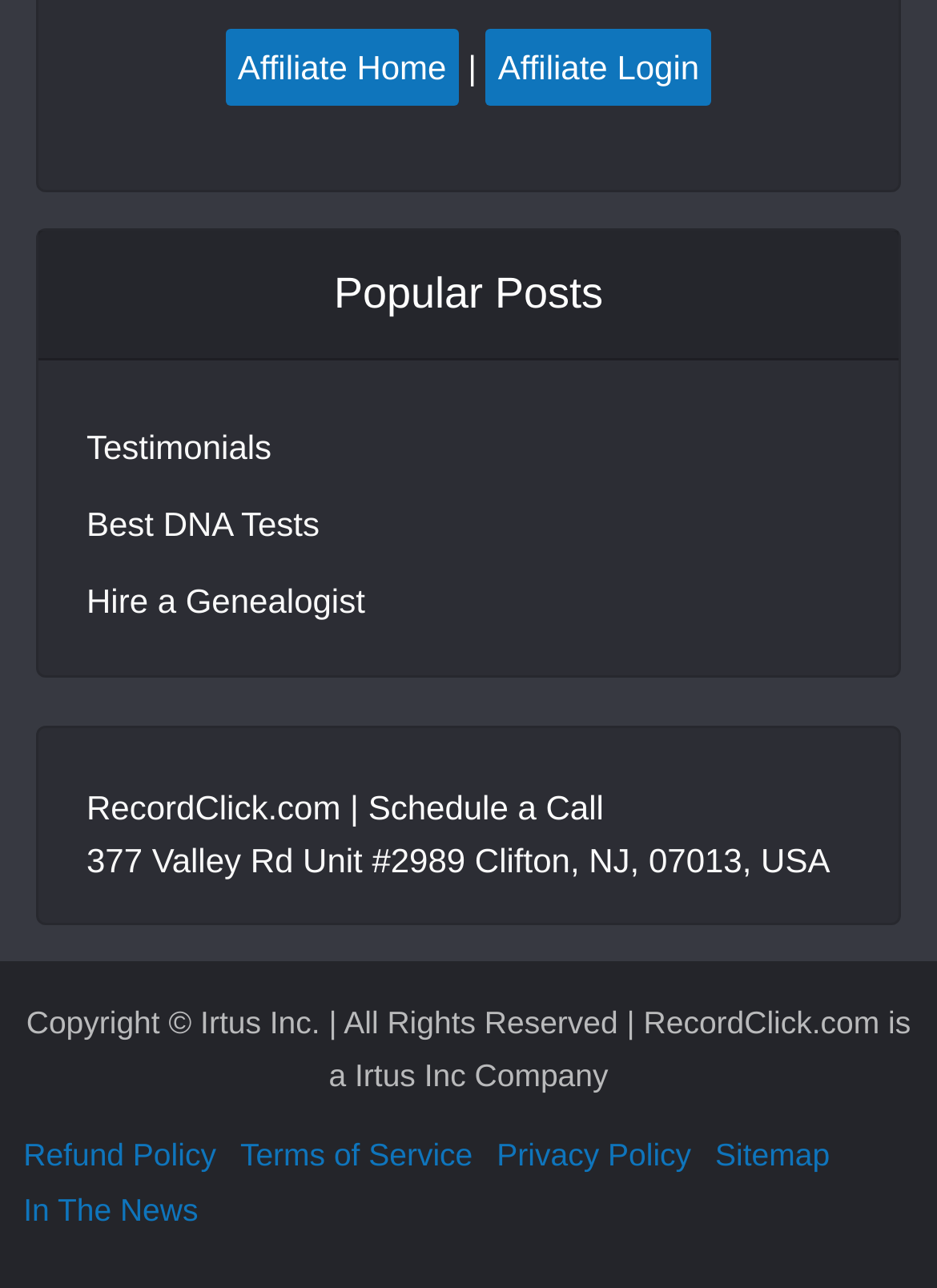Provide the bounding box coordinates for the UI element that is described by this text: "Sitemap". The coordinates should be in the form of four float numbers between 0 and 1: [left, top, right, bottom].

[0.763, 0.882, 0.886, 0.91]